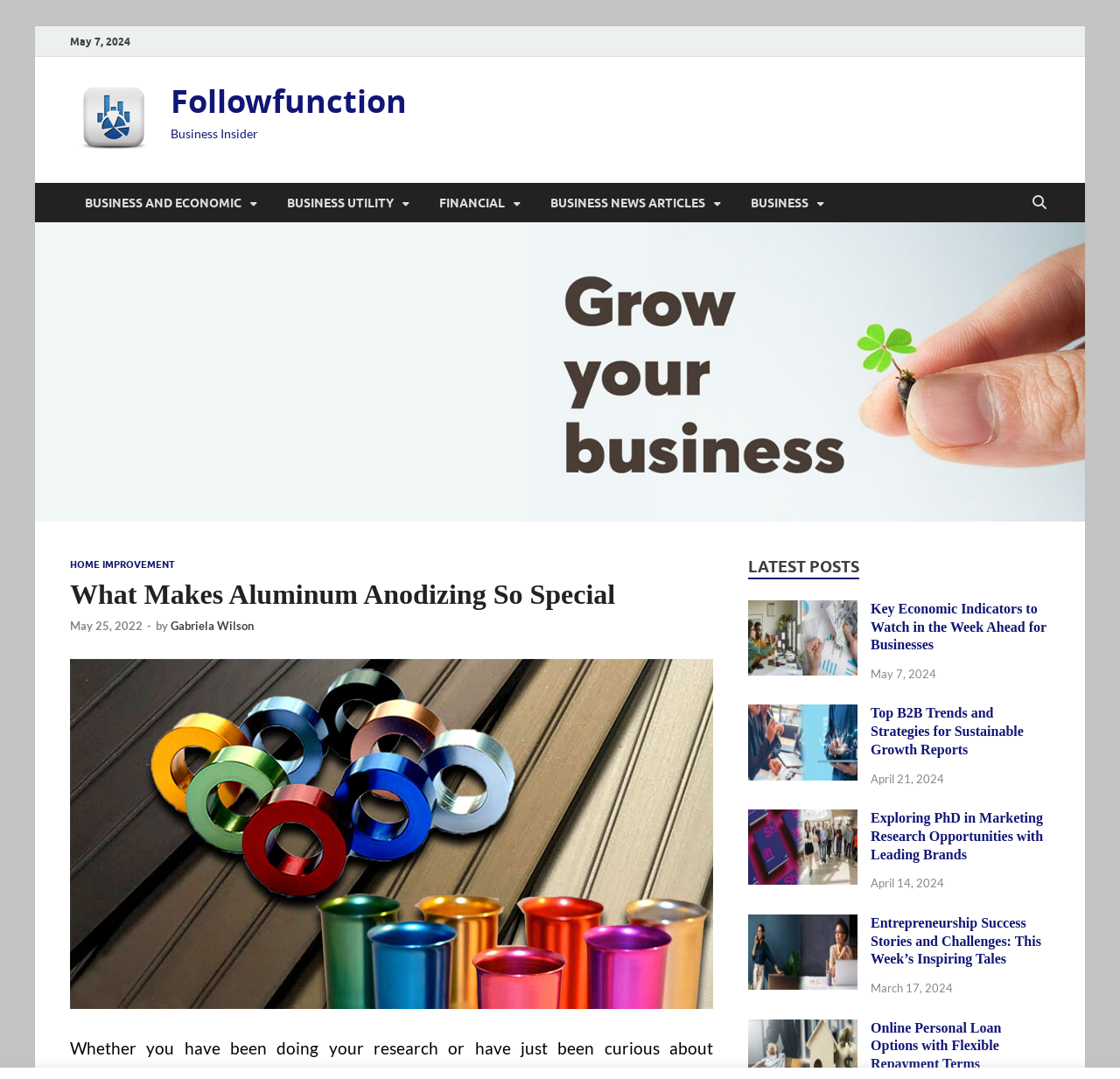Using the given description, provide the bounding box coordinates formatted as (top-left x, top-left y, bottom-right x, bottom-right y), with all values being floating point numbers between 0 and 1. Description: May 25, 2022May 25, 2022

[0.062, 0.573, 0.127, 0.586]